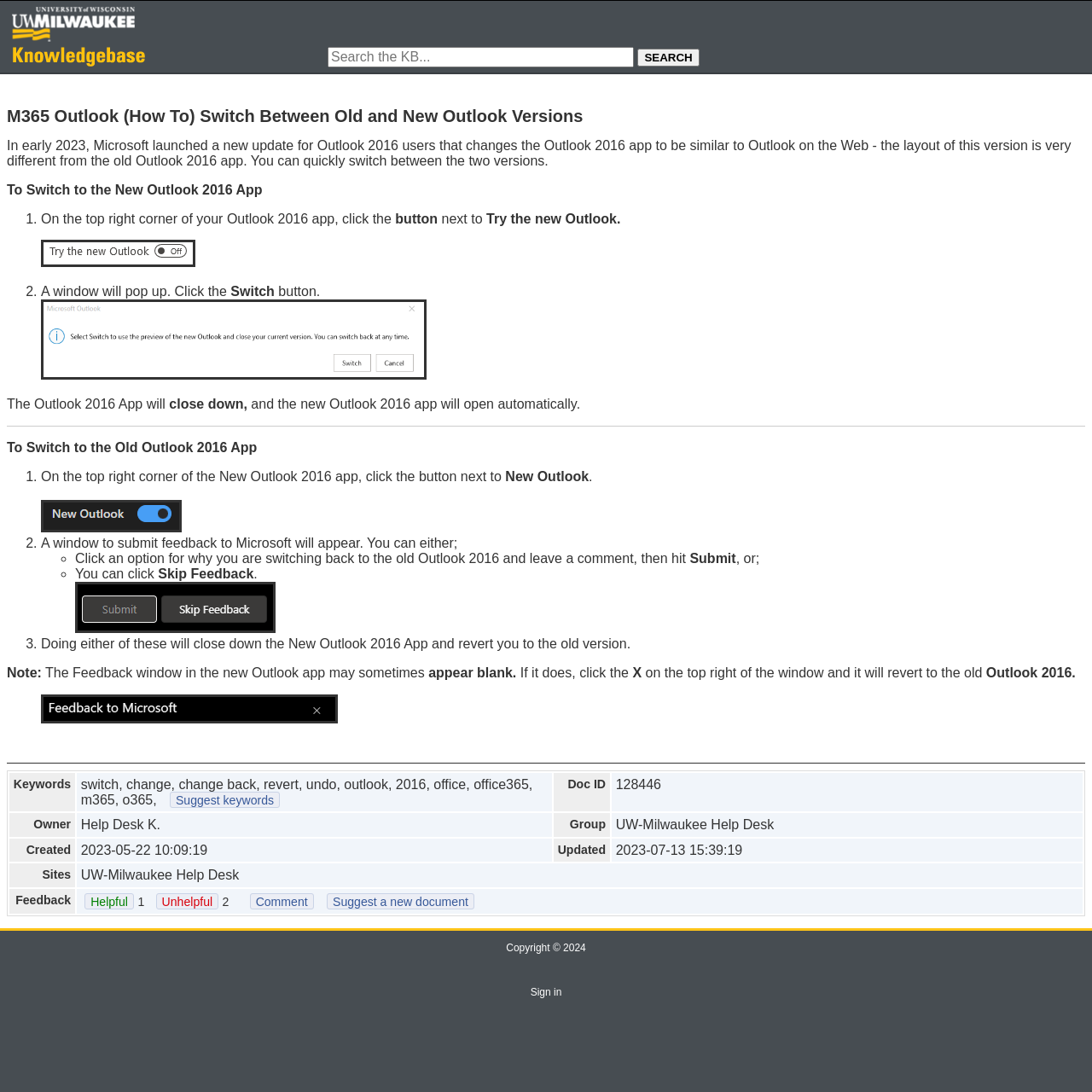Kindly determine the bounding box coordinates for the clickable area to achieve the given instruction: "Sign in".

[0.486, 0.903, 0.514, 0.914]